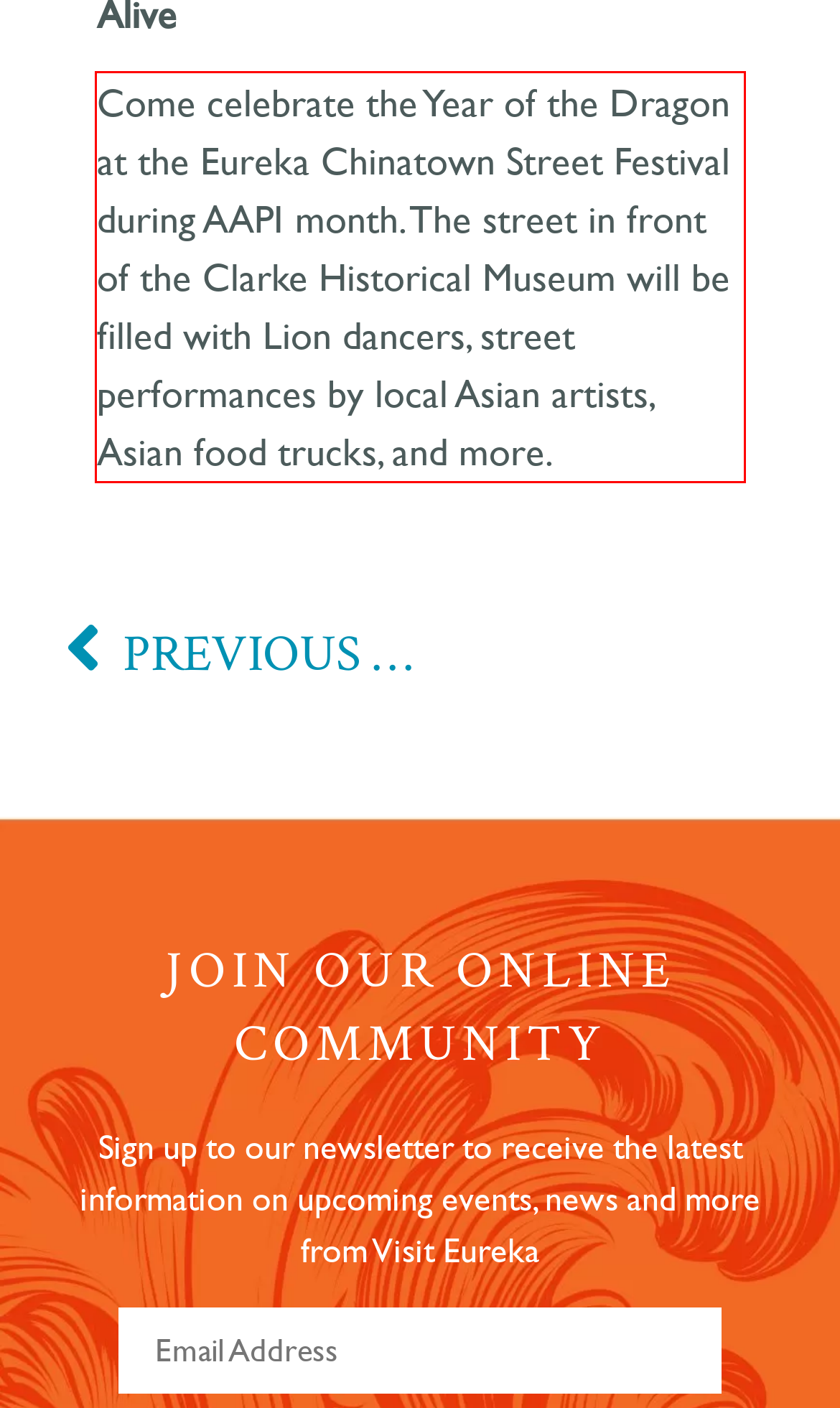Observe the screenshot of the webpage, locate the red bounding box, and extract the text content within it.

Come celebrate the Year of the Dragon at the Eureka Chinatown Street Festival during AAPI month. The street in front of the Clarke Historical Museum will be filled with Lion dancers, street performances by local Asian artists, Asian food trucks, and more.